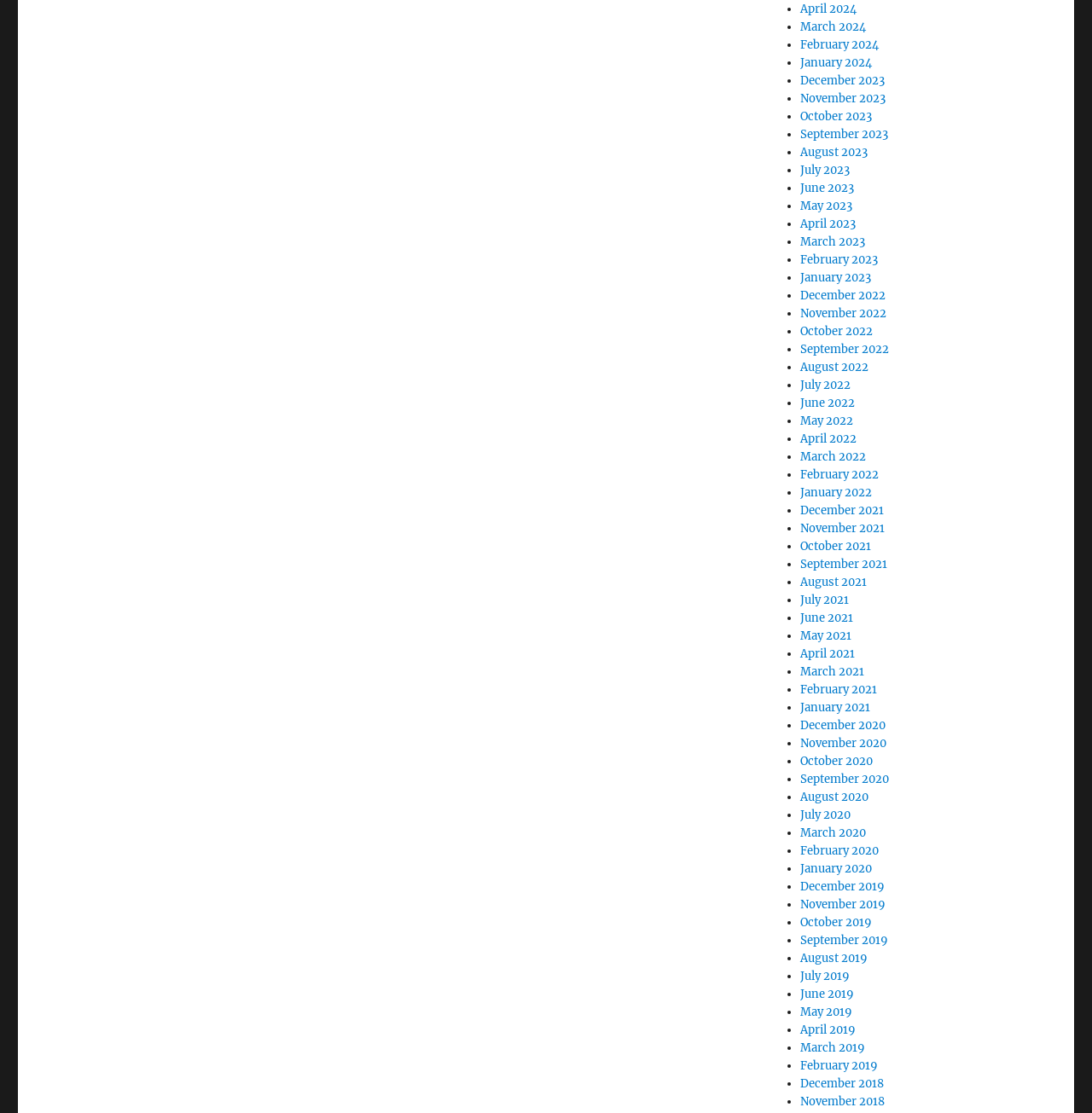Respond concisely with one word or phrase to the following query:
What is the earliest month listed?

December 2021